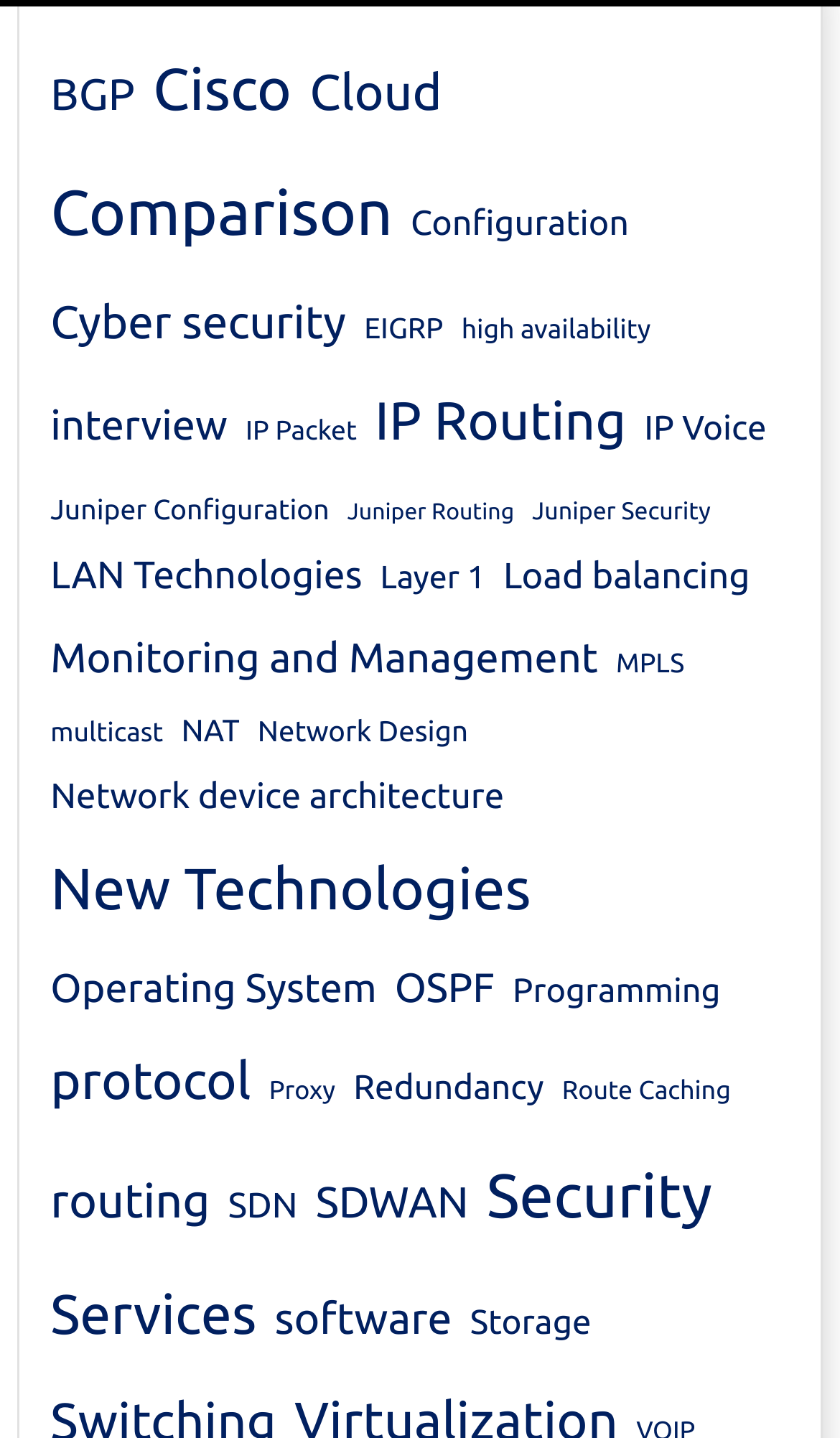Bounding box coordinates are specified in the format (top-left x, top-left y, bottom-right x, bottom-right y). All values are floating point numbers bounded between 0 and 1. Please provide the bounding box coordinate of the region this sentence describes: Security

[0.579, 0.789, 0.848, 0.875]